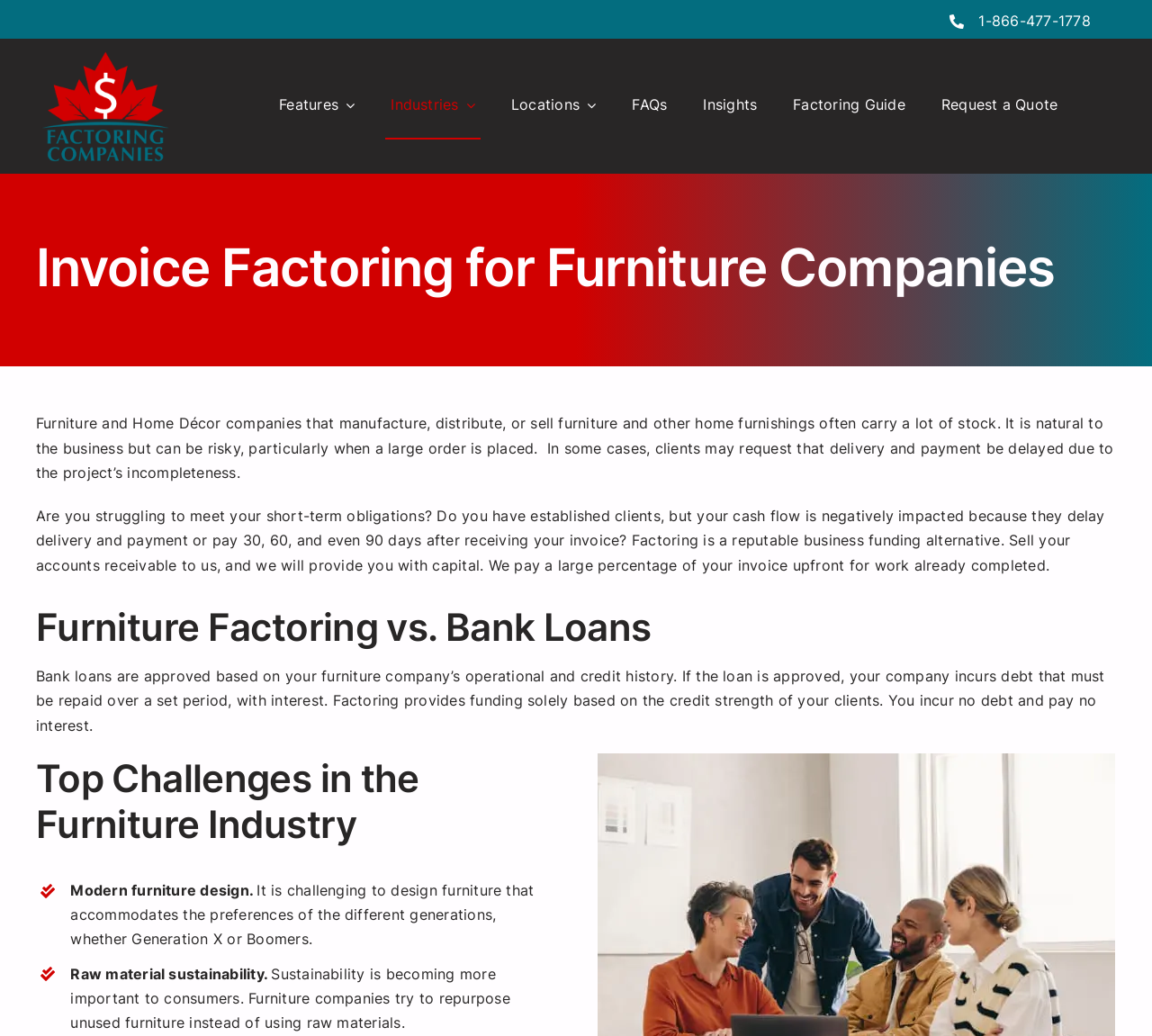Please indicate the bounding box coordinates of the element's region to be clicked to achieve the instruction: "Click the 'Factoring Companies Logo' link". Provide the coordinates as four float numbers between 0 and 1, i.e., [left, top, right, bottom].

[0.033, 0.044, 0.15, 0.061]